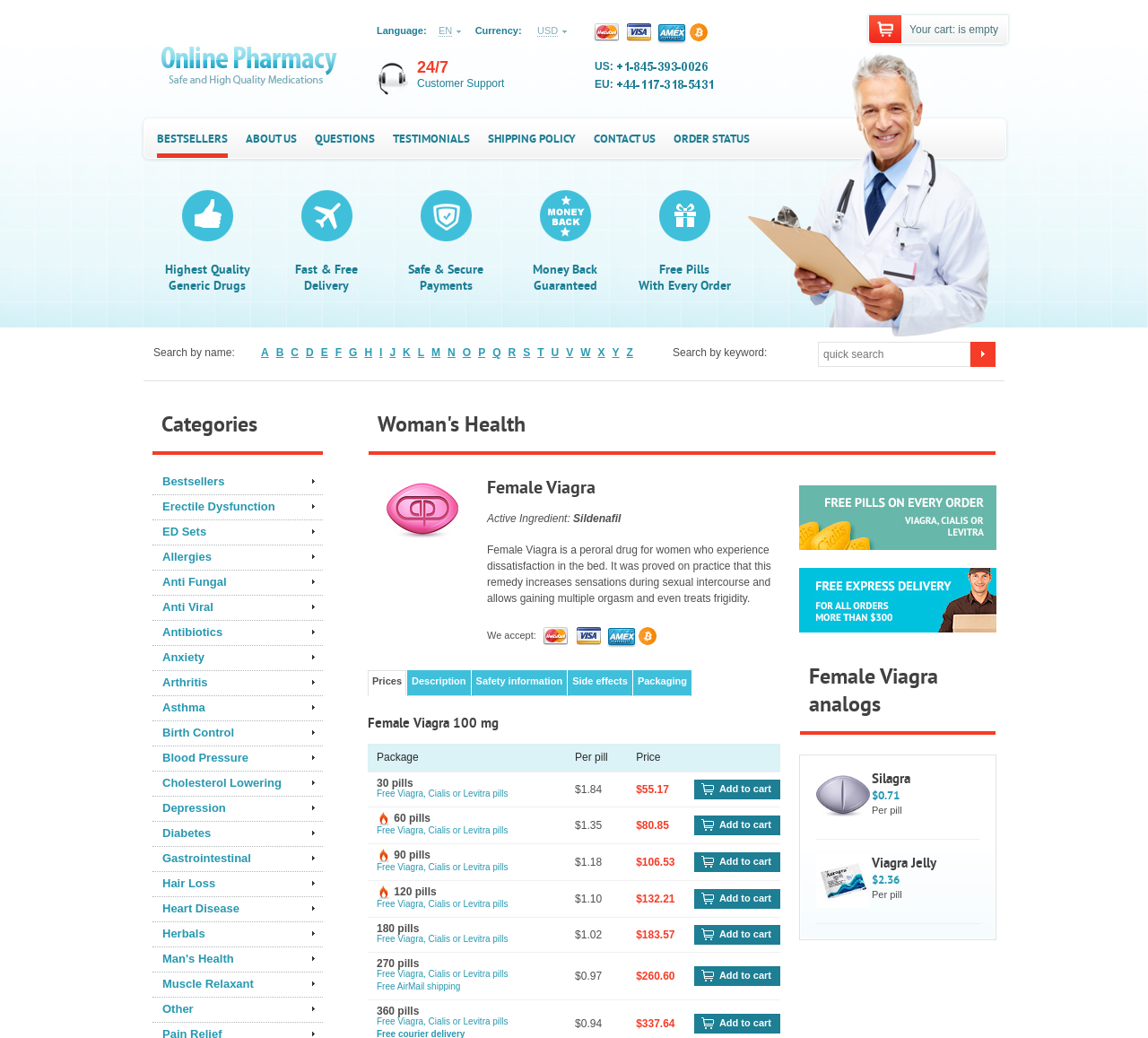Could you locate the bounding box coordinates for the section that should be clicked to accomplish this task: "Search for a product by keyword".

[0.712, 0.329, 0.845, 0.354]